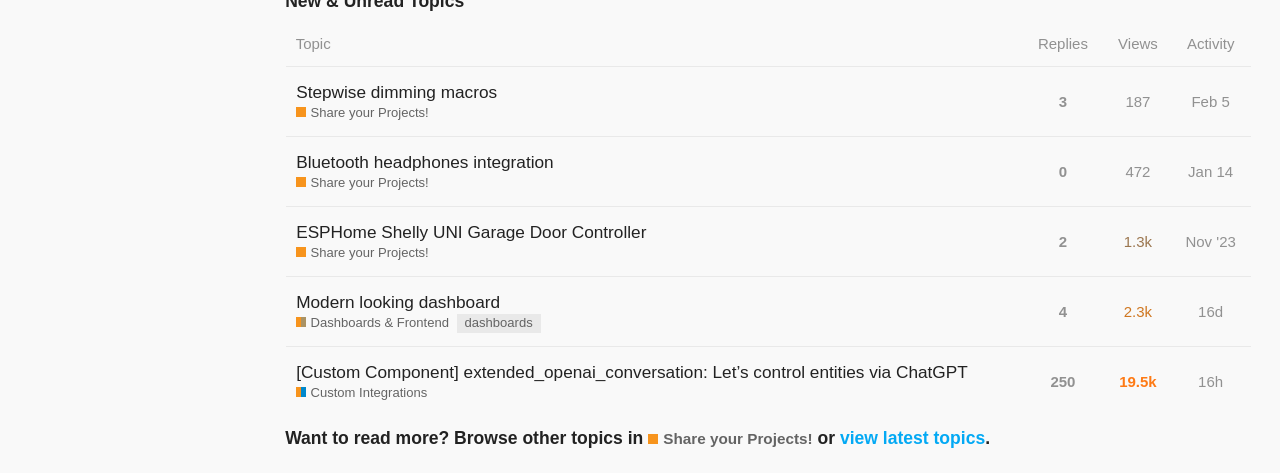What is the call to action at the bottom of the page?
Provide a detailed answer to the question using information from the image.

I determined the answer by looking at the heading element at the bottom of the page, which contains the text 'Want to read more? Browse other topics in Share your Projects! or view latest topics'.